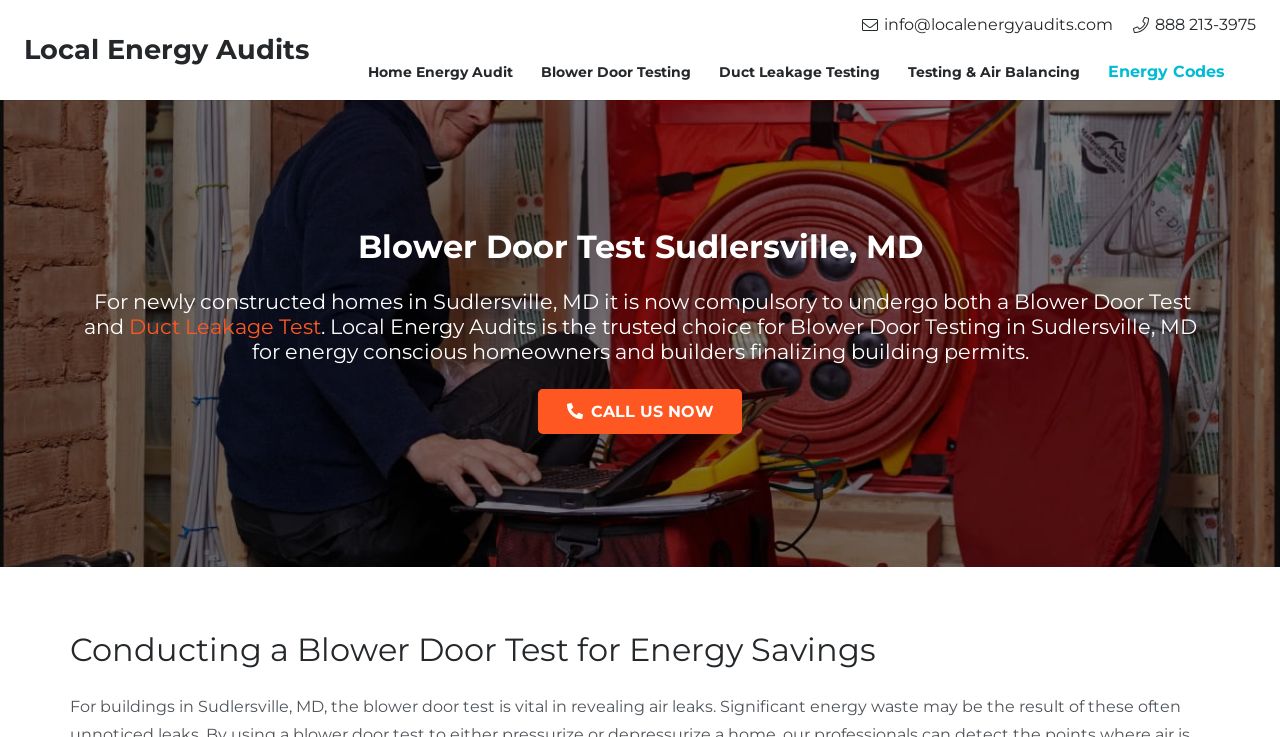Find the bounding box coordinates for the HTML element described in this sentence: "info@localenergyaudits.com". Provide the coordinates as four float numbers between 0 and 1, in the format [left, top, right, bottom].

[0.673, 0.02, 0.87, 0.046]